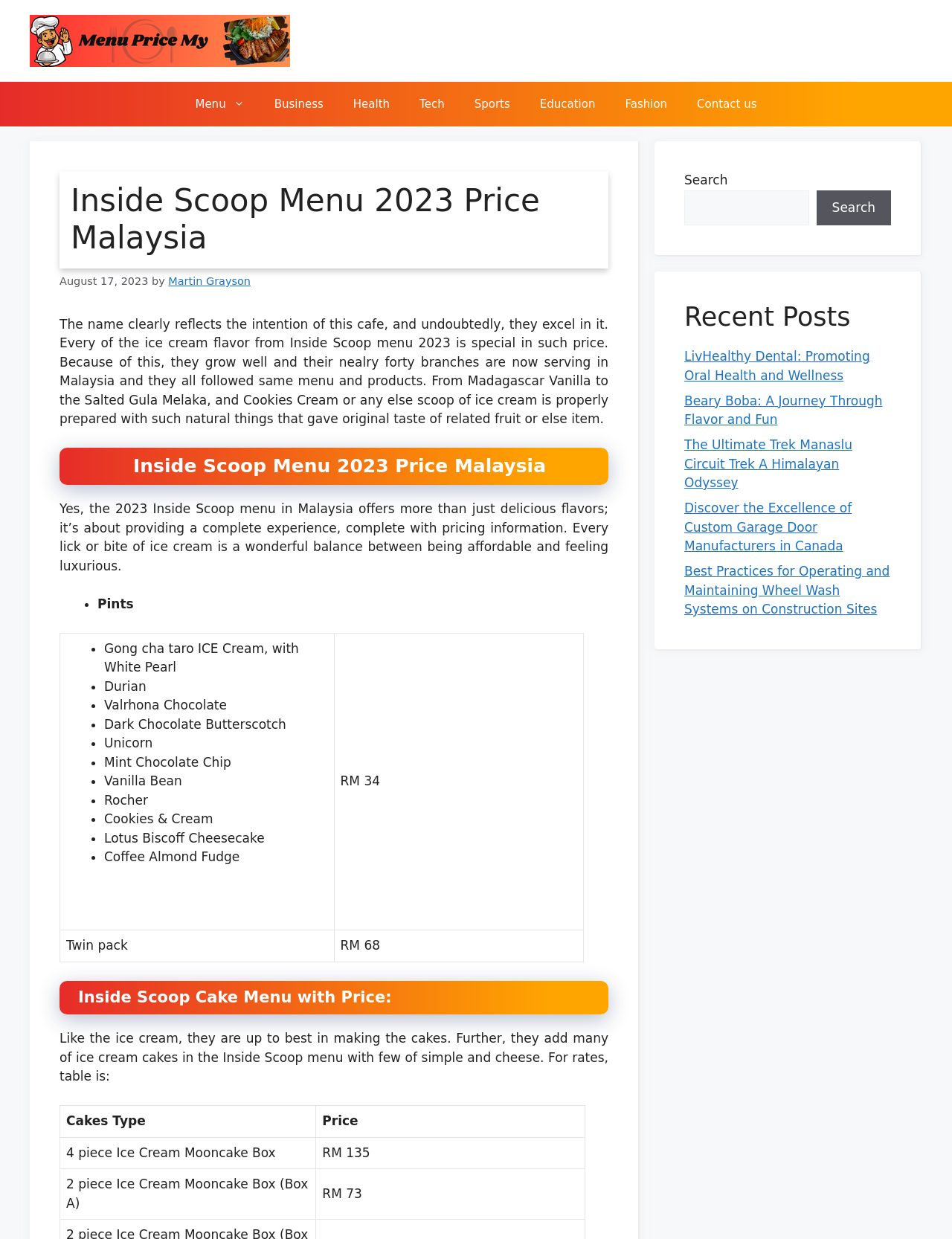Locate the bounding box coordinates of the element that should be clicked to execute the following instruction: "View Inside Scoop menu".

[0.189, 0.066, 0.272, 0.102]